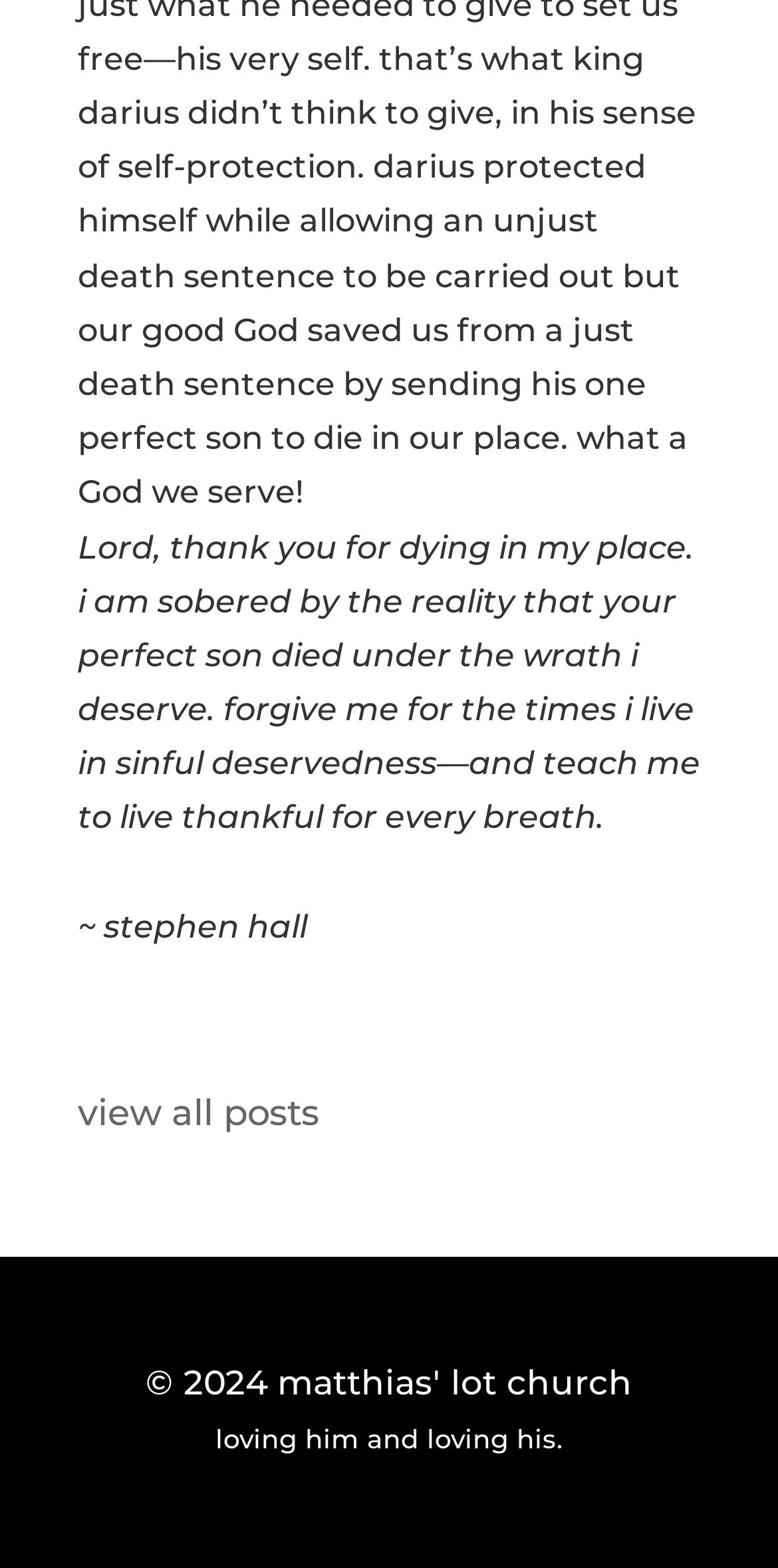What is the year of copyright?
Kindly offer a detailed explanation using the data available in the image.

The StaticText element with ID 117 contains the text '© 2024', which indicates that the year of copyright is 2024.